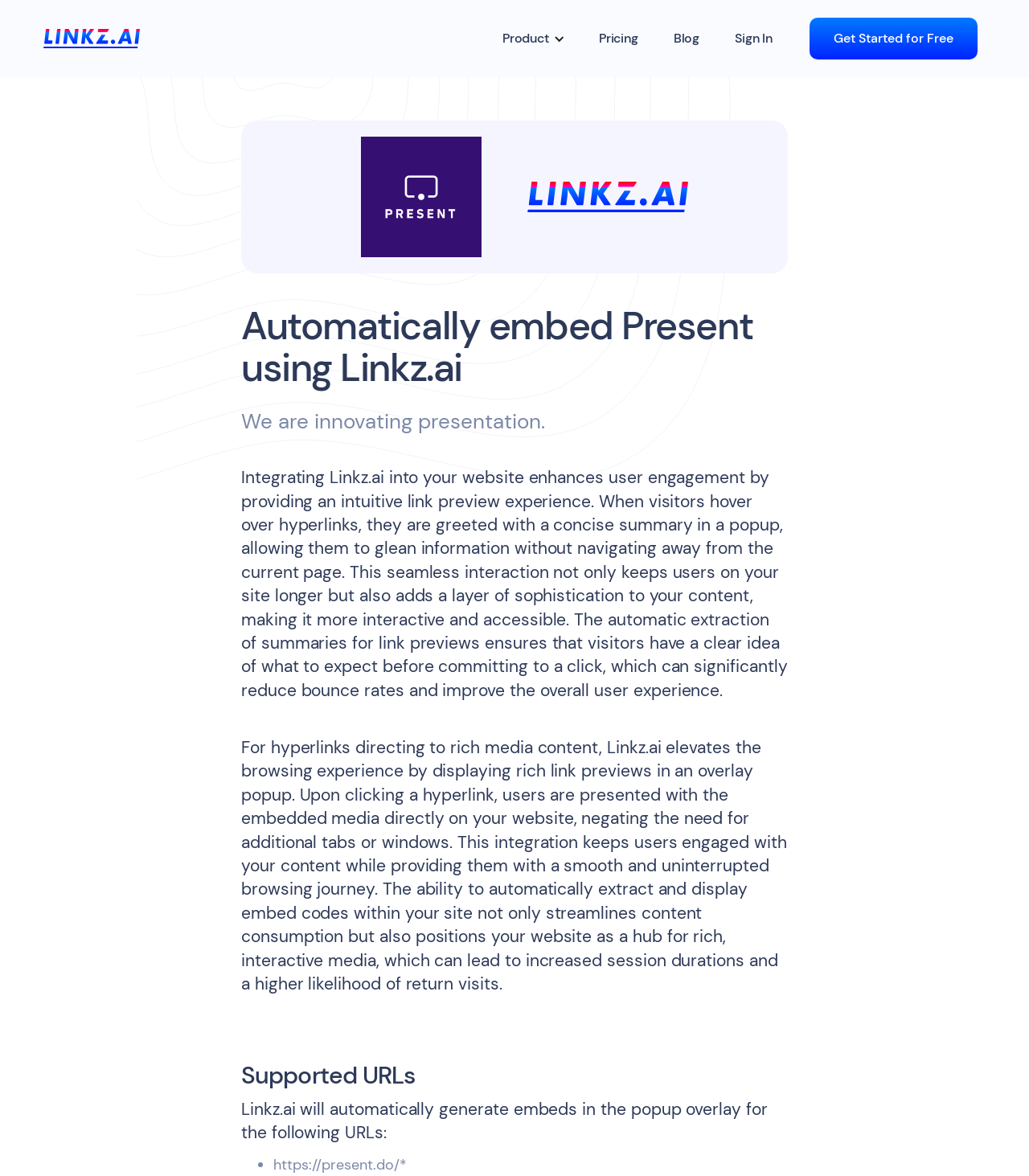Identify the bounding box coordinates for the UI element described as follows: Sign In. Use the format (top-left x, top-left y, bottom-right x, bottom-right y) and ensure all values are floating point numbers between 0 and 1.

[0.697, 0.014, 0.768, 0.052]